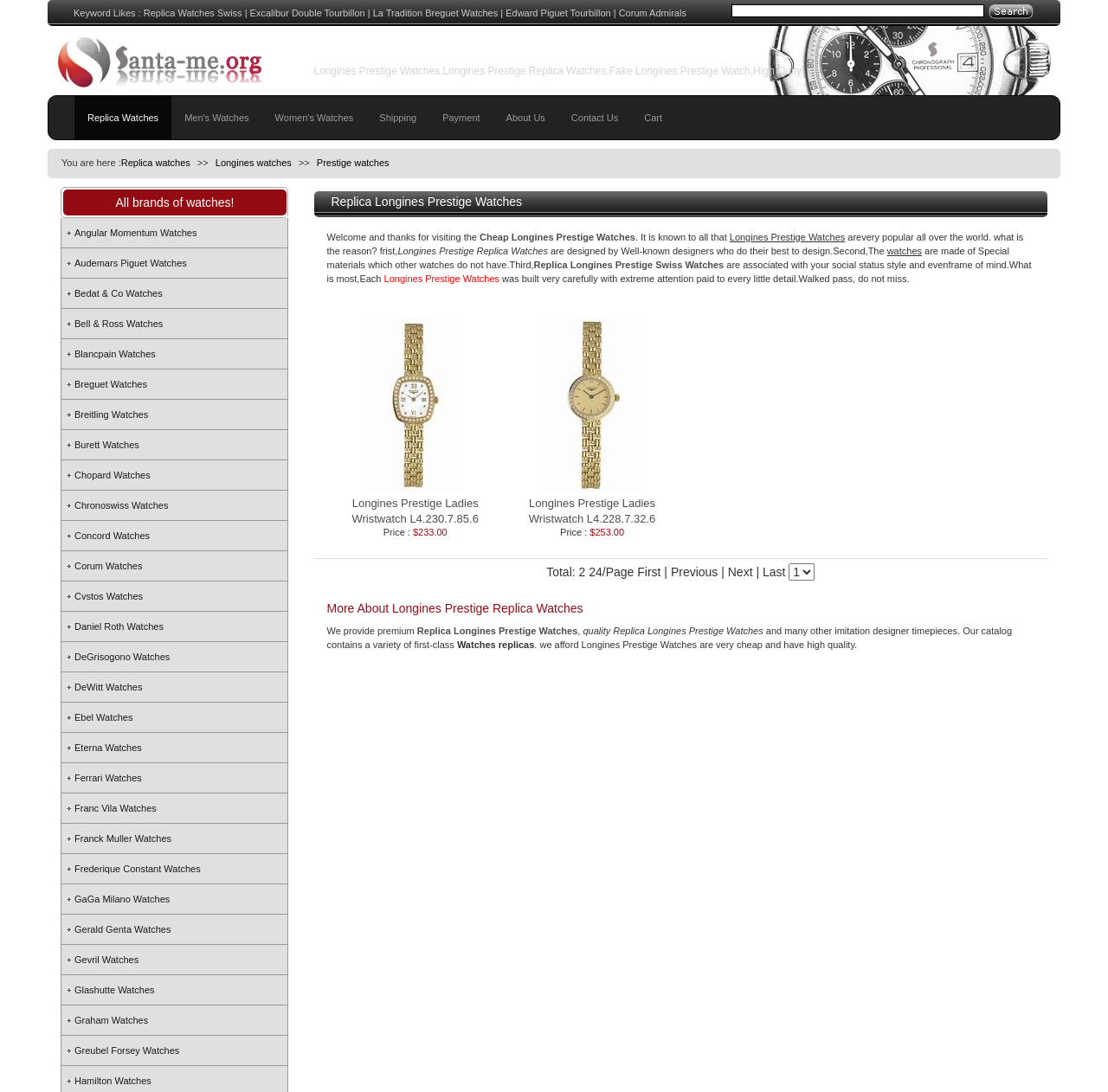With reference to the image, please provide a detailed answer to the following question: What is the price of the first watch?

The price of the first watch, Longines Prestige Ladies Wristwatch L4.230.7.85.6, is displayed as $233.00 next to the 'Price :' label.